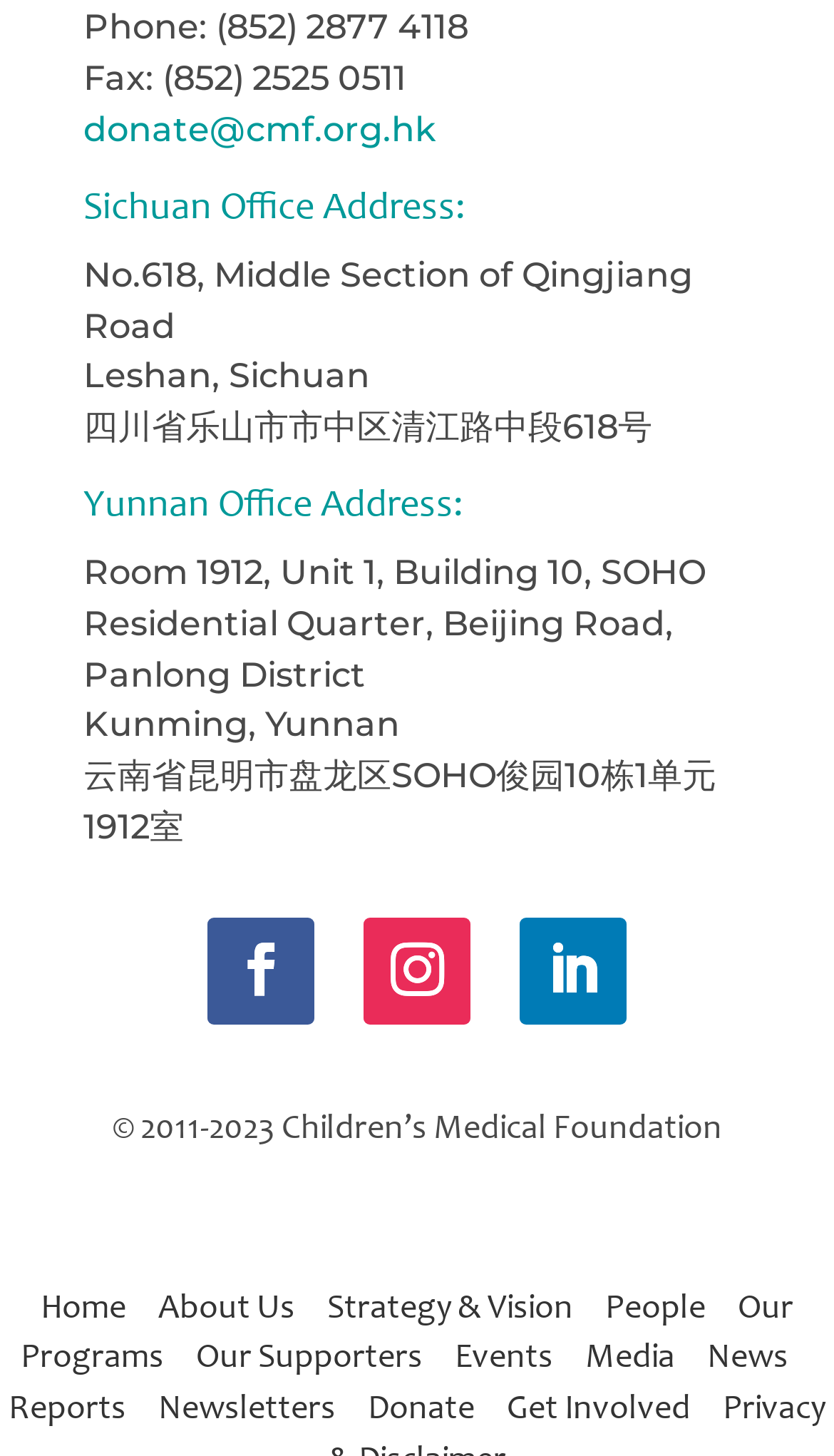Find the bounding box coordinates for the UI element that matches this description: "Strategy & Vision".

[0.392, 0.887, 0.726, 0.91]